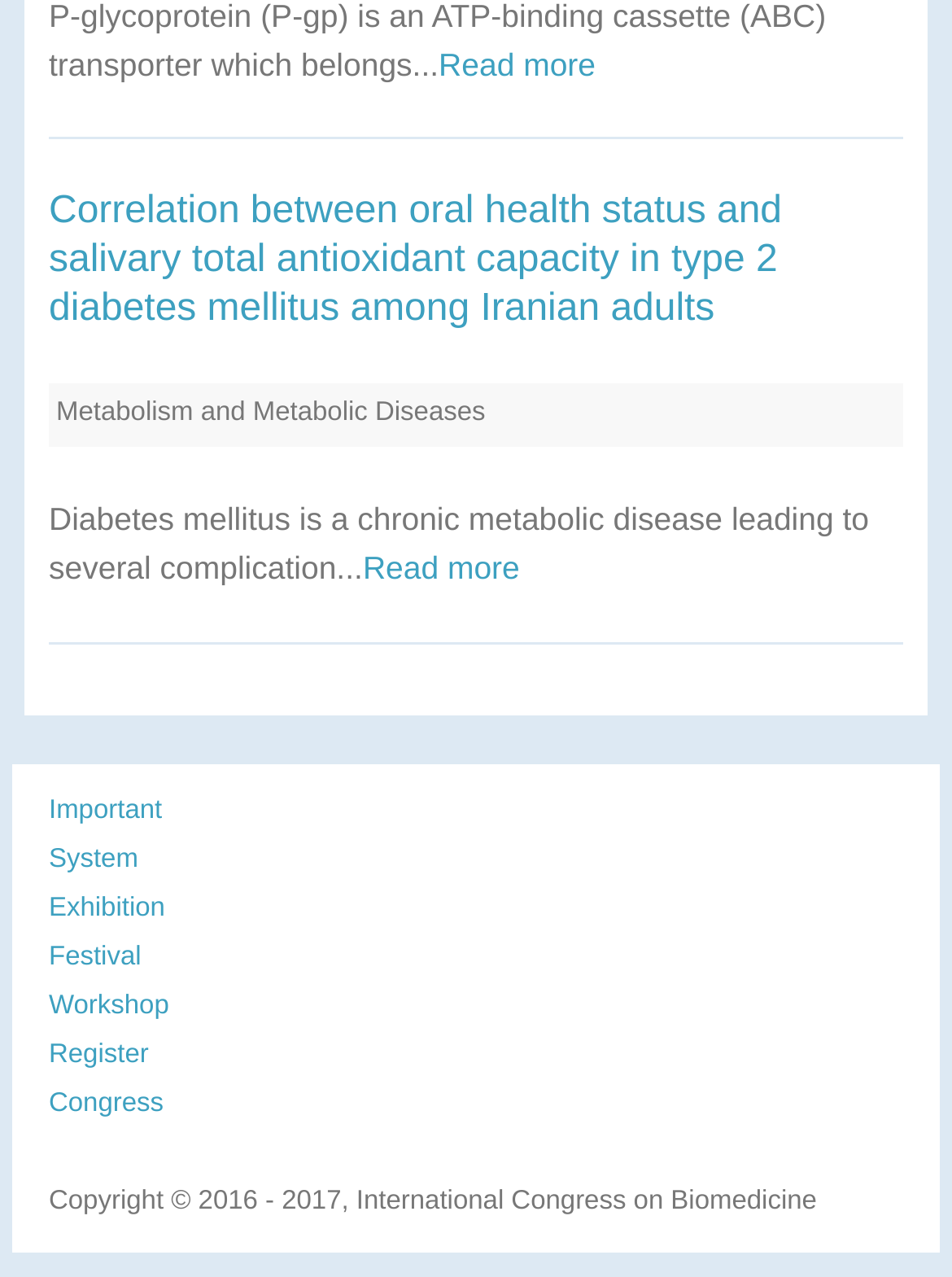Using the provided element description "Important", determine the bounding box coordinates of the UI element.

[0.051, 0.623, 0.17, 0.646]